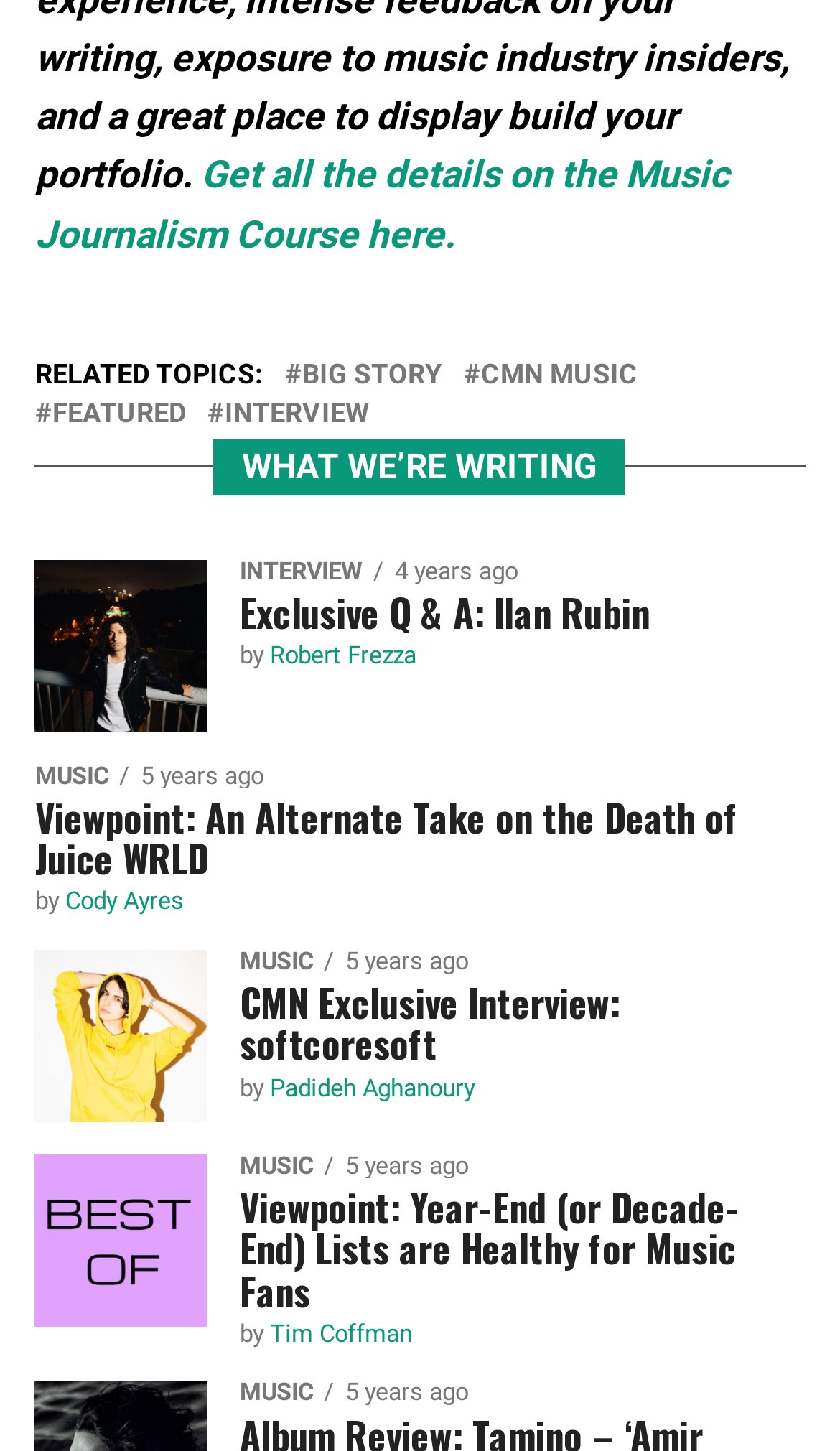What is the related topic to the article 'College Media Network Exclusive Q & A: Ilan Rubin'?
Using the visual information, respond with a single word or phrase.

BIG STORY